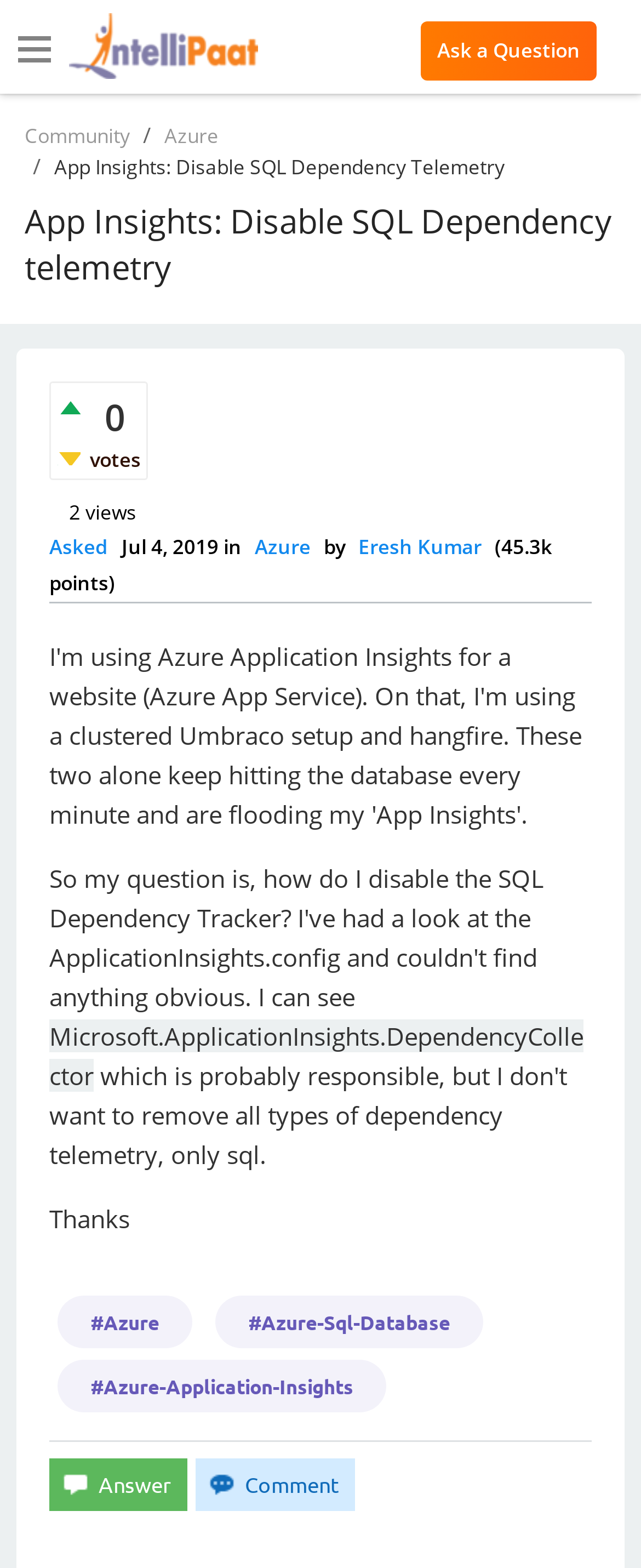What is the date of the question?
Look at the image and construct a detailed response to the question.

The date of the question can be found in the text next to the 'Asked' link, which says 'Jul 4, 2019'.